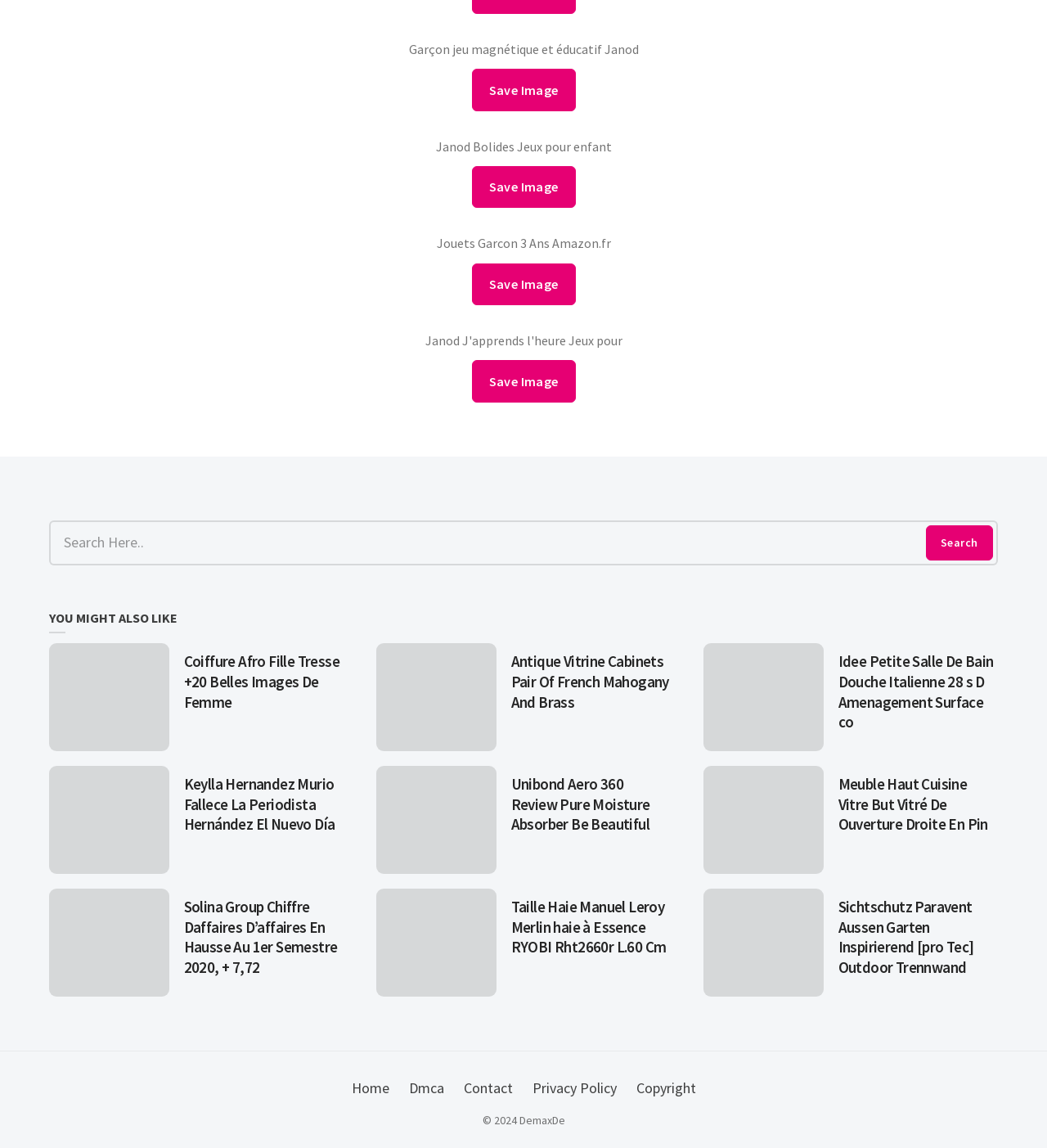Reply to the question with a single word or phrase:
What is the text of the link at the bottom left of the page?

Home